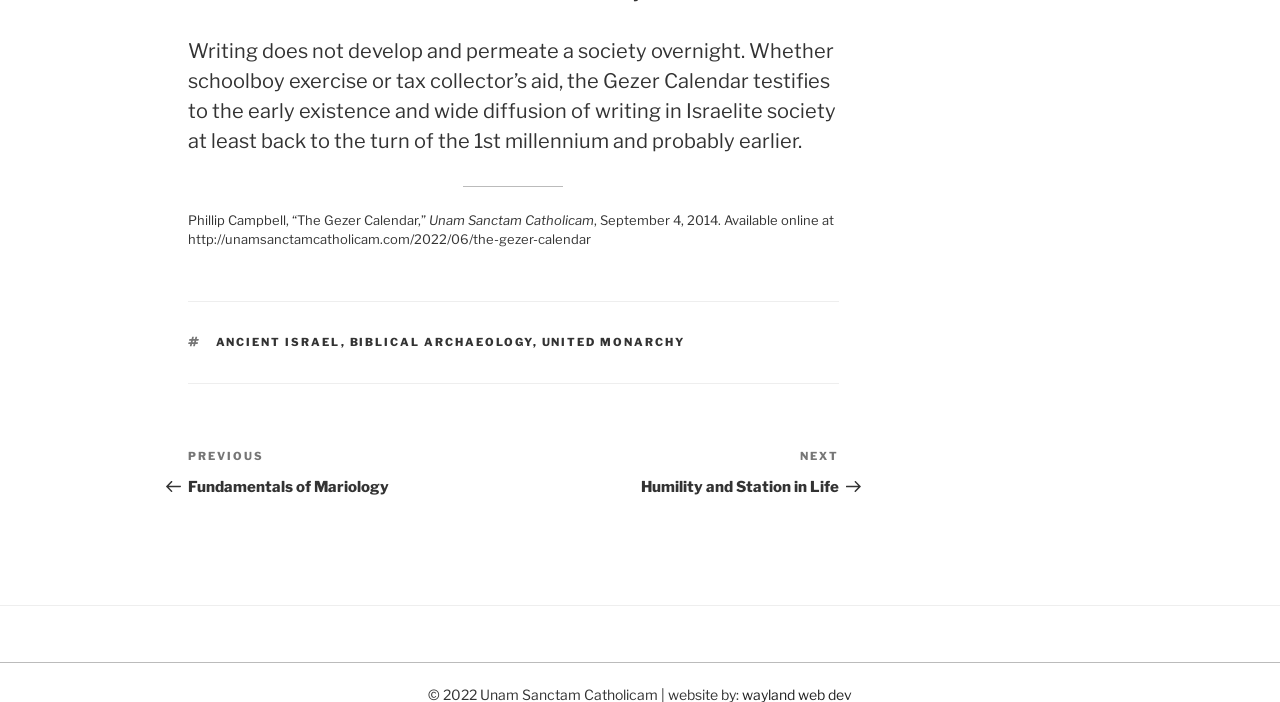What is the previous post?
Using the information presented in the image, please offer a detailed response to the question.

The previous post can be found in the post navigation section, which lists 'Previous Post Fundamentals of Mariology' and 'Next Post Humility and Station in Life'.